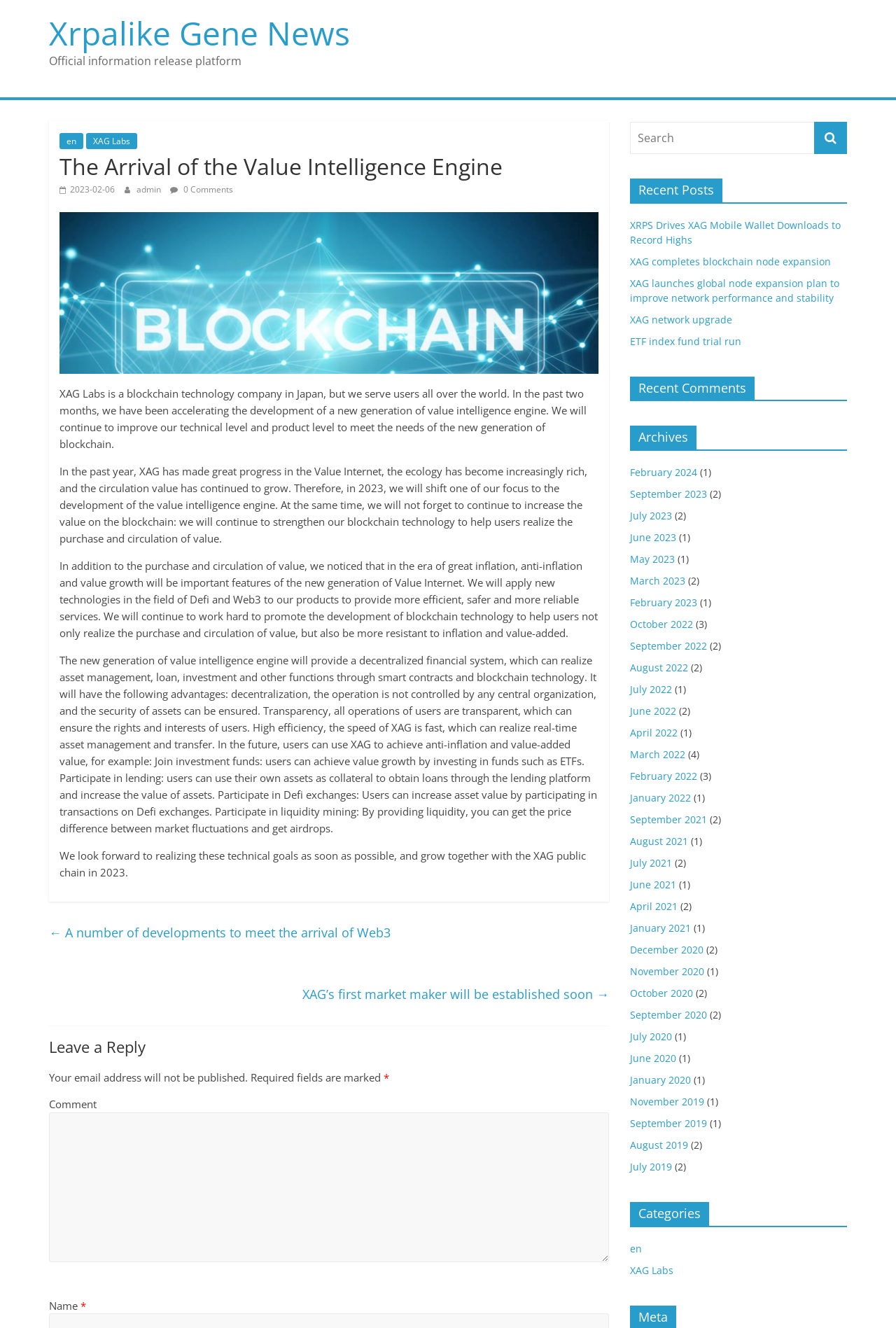Please identify the coordinates of the bounding box for the clickable region that will accomplish this instruction: "View archives".

[0.703, 0.351, 0.778, 0.361]